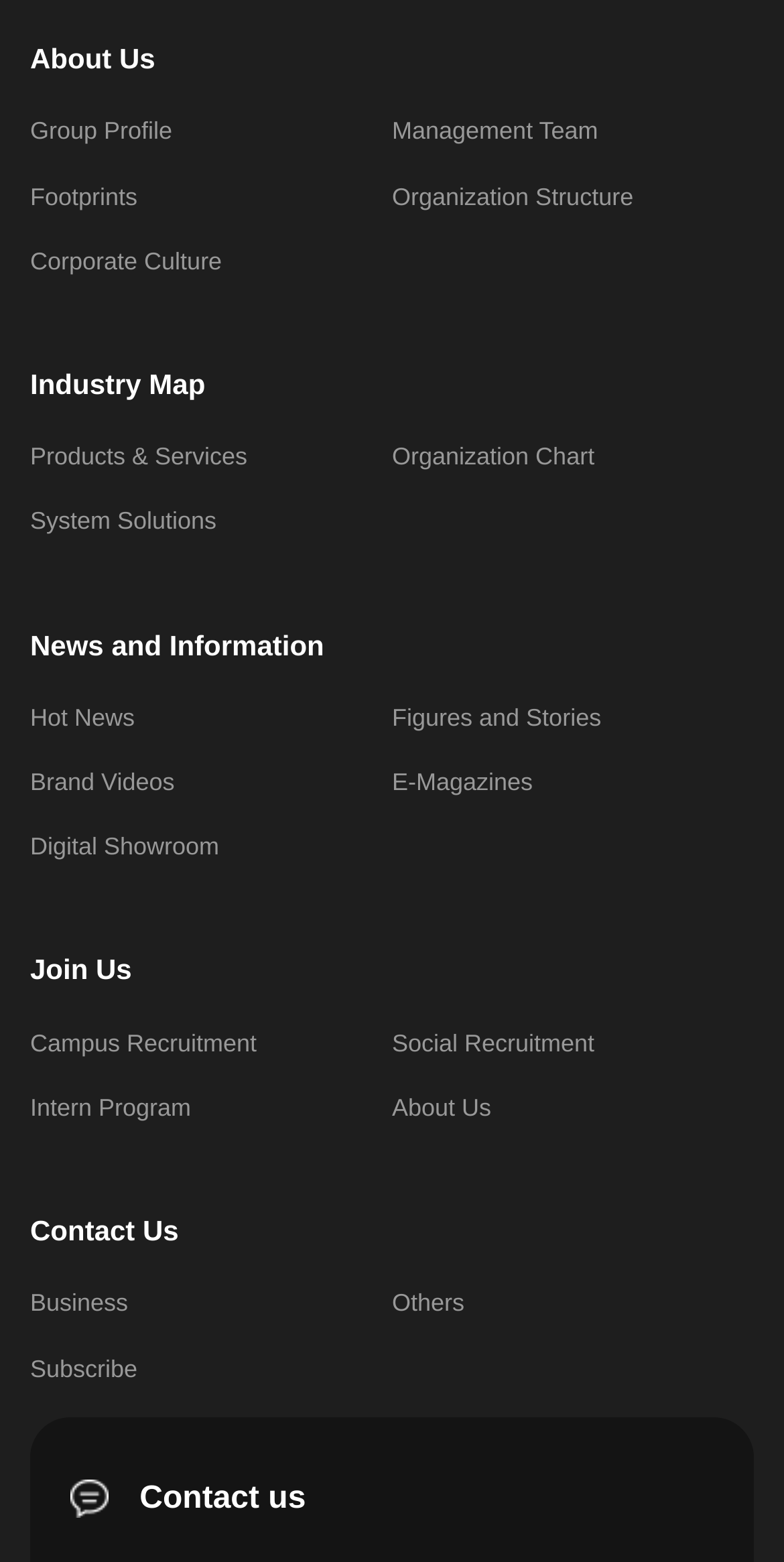What is the last section of the webpage about?
Provide an in-depth answer to the question, covering all aspects.

The last section of the webpage is about 'Contact Us' because the last heading element has the text 'Contact Us' and it is located at the bottom of the webpage.